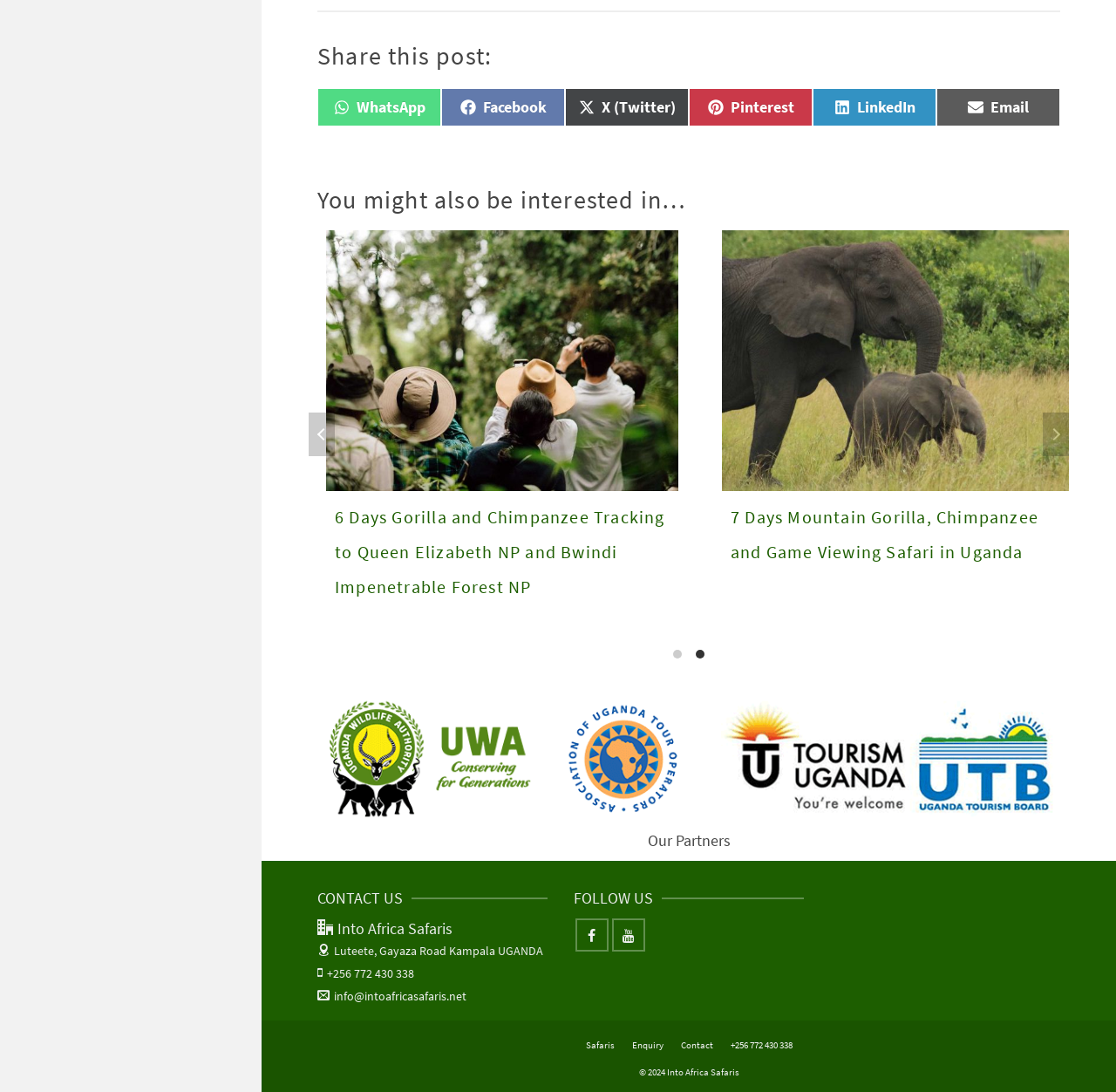Please predict the bounding box coordinates (top-left x, top-left y, bottom-right x, bottom-right y) for the UI element in the screenshot that fits the description: Share on WhatsApp

[0.284, 0.08, 0.395, 0.116]